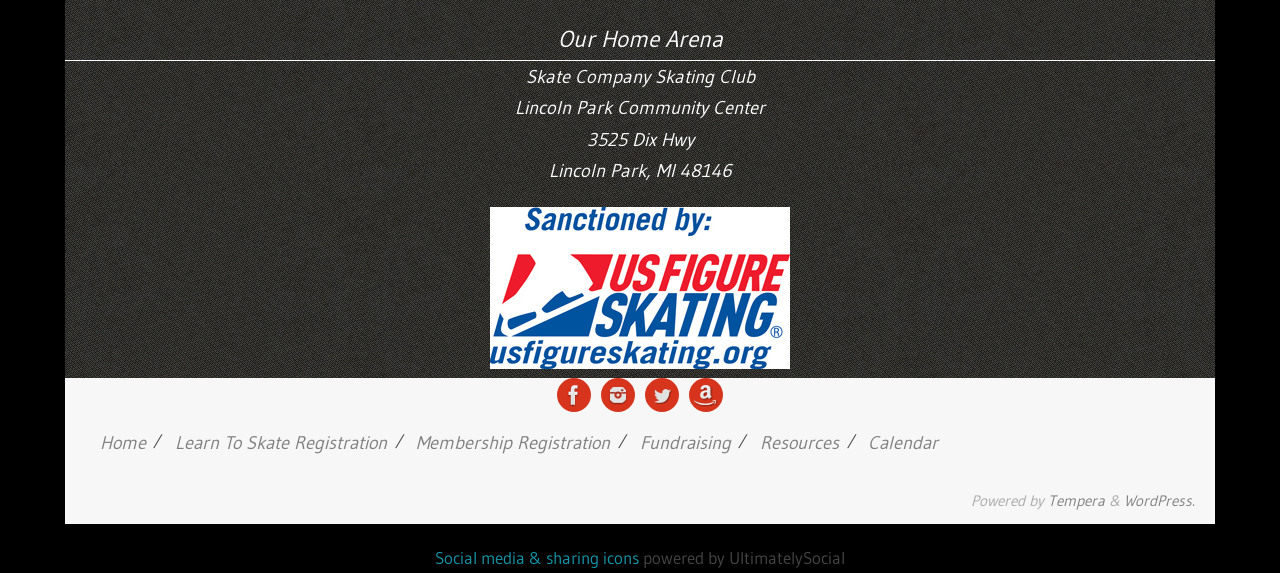Locate the bounding box coordinates of the area to click to fulfill this instruction: "Visit Twitter profile". The bounding box should be presented as four float numbers between 0 and 1, in the order [left, top, right, bottom].

[0.504, 0.66, 0.53, 0.719]